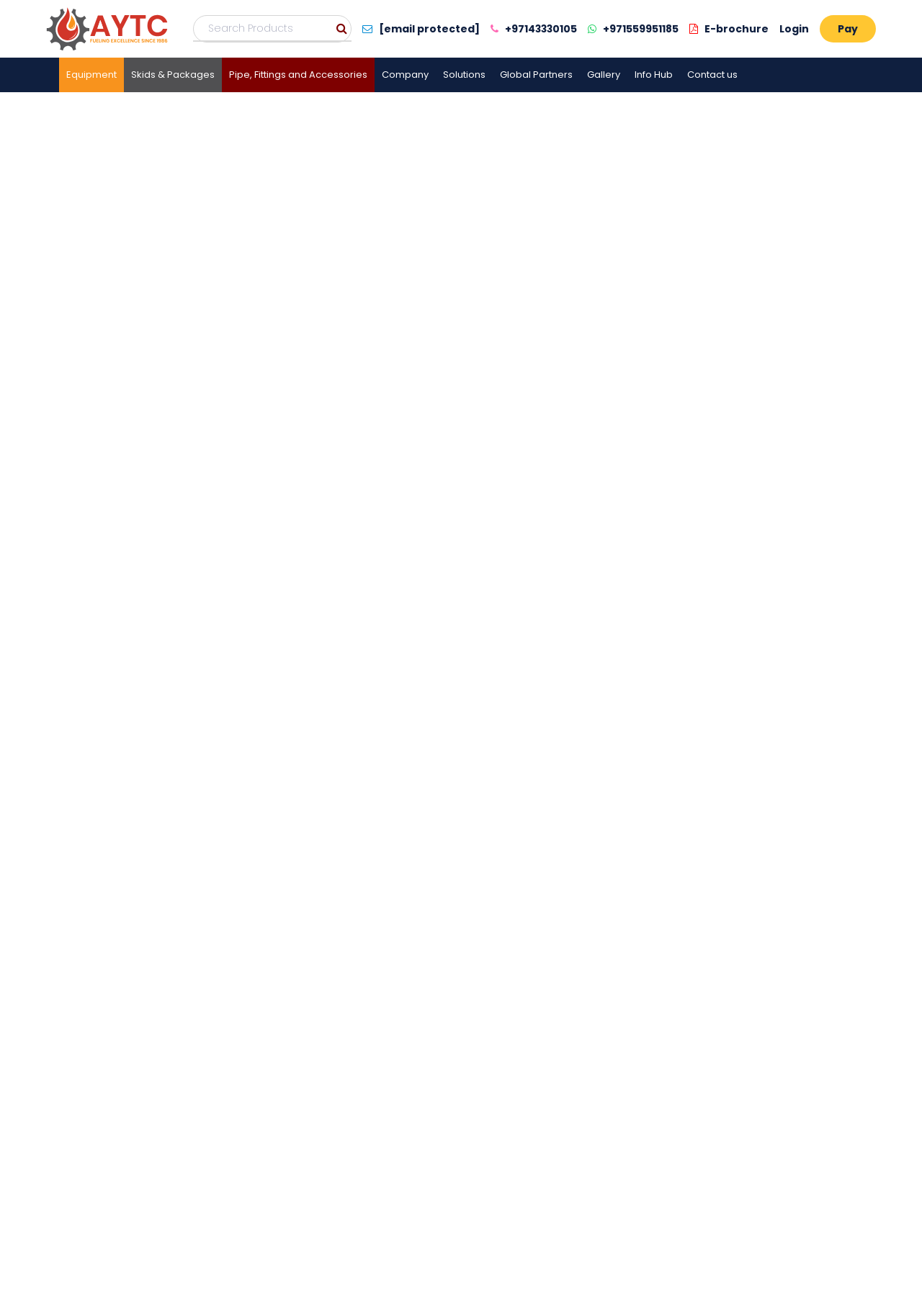Please determine the bounding box coordinates for the element that should be clicked to follow these instructions: "View equipment".

[0.064, 0.044, 0.134, 0.07]